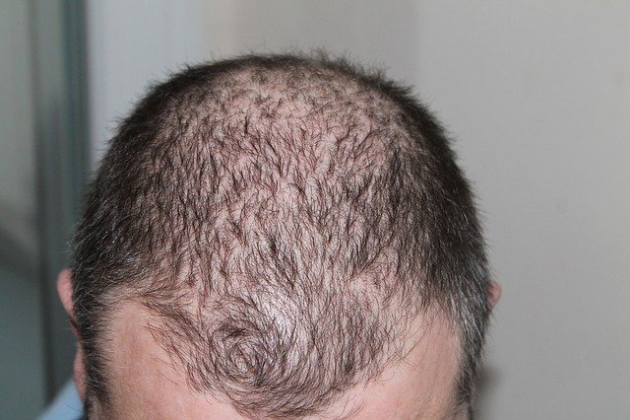Describe in detail everything you see in the image.

This image depicts a close-up view of a balding man's scalp, highlighting areas of thinning hair and patchy regions where hair is sparse. The texture of the remaining hair appears fine and short, indicating a progression of hair loss typical in individuals diagnosed with androgenic alopecia. This condition is characterized by a well-defined pattern of hair loss, often beginning at the temples and crown, ultimately leading to partial or complete baldness over time. The representation of the scalp underscores the struggles faced by many as they seek effective treatments, such as laser caps, which are designed to stimulate hair growth and improve scalp health.